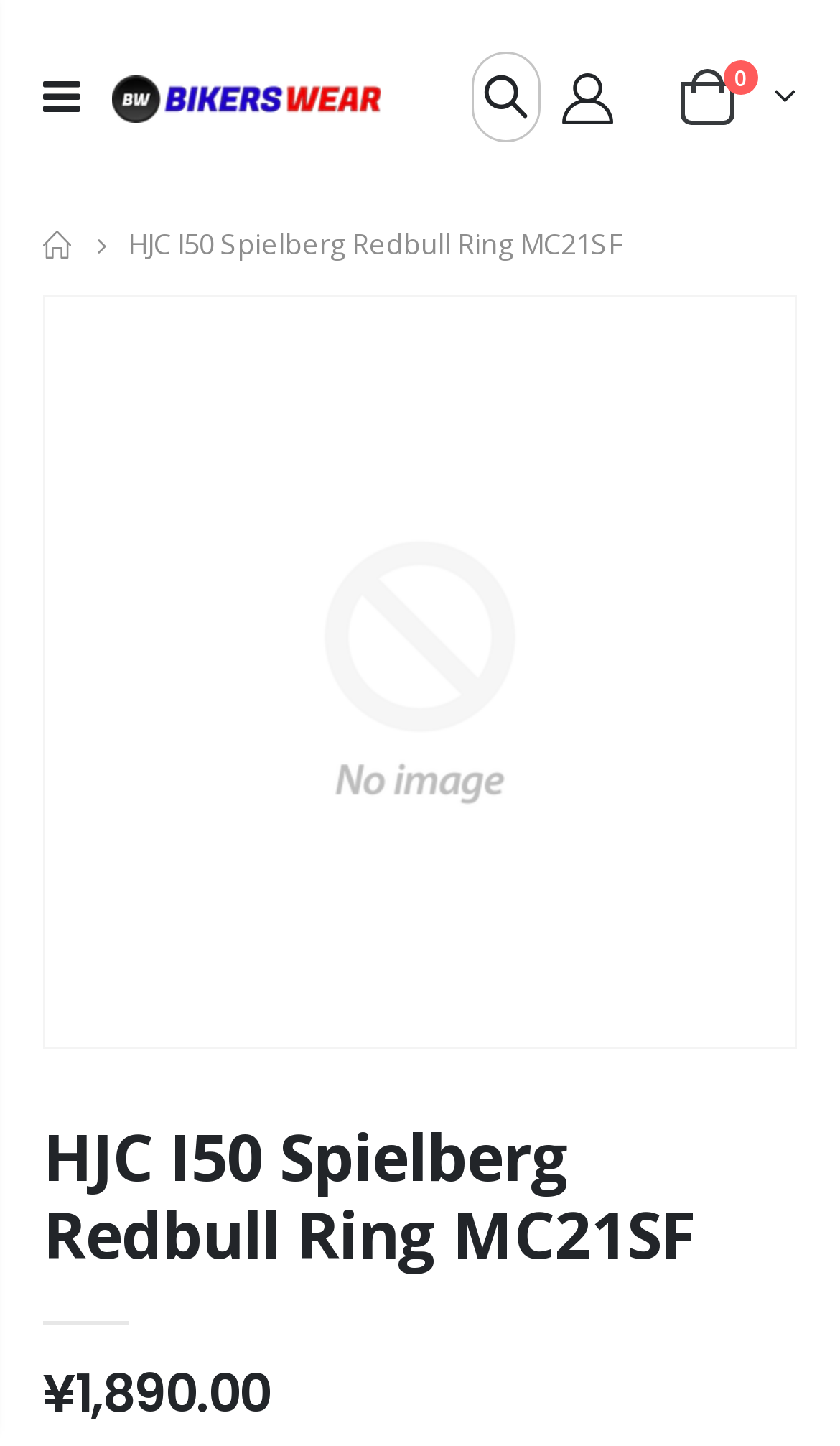What is the purpose of the breadcrumbs navigation?
Can you offer a detailed and complete answer to this question?

I inferred this from the presence of the navigation element with the text 'breadcrumbs' which typically indicates the navigation path or hierarchy of the webpage.